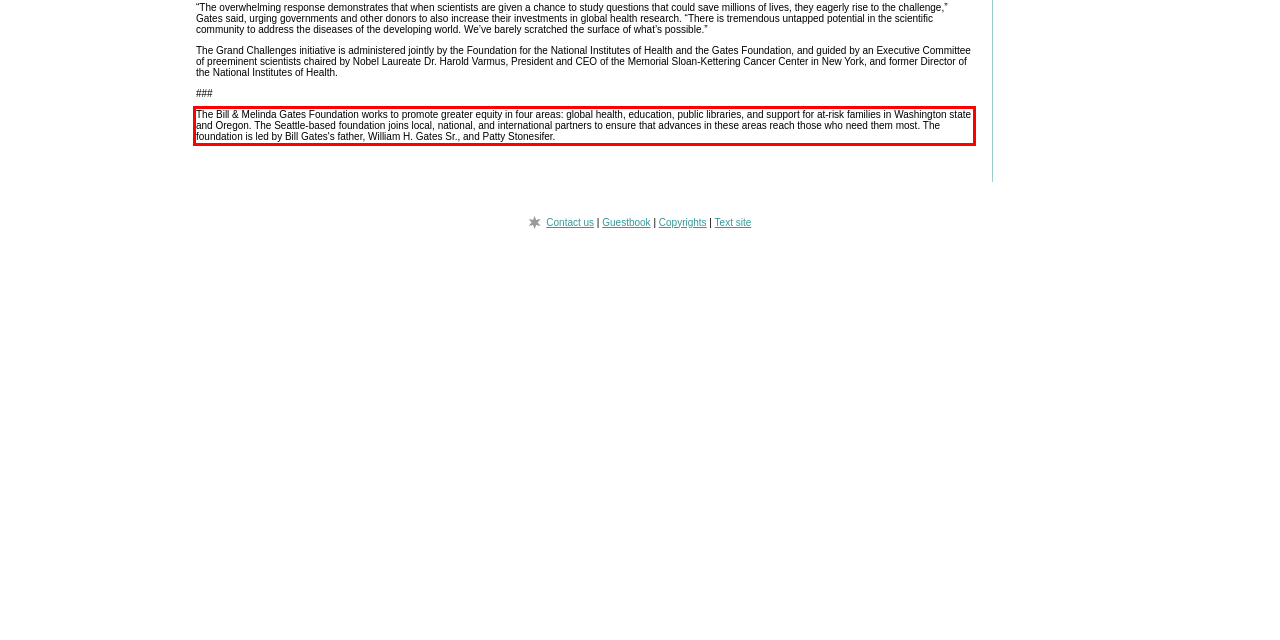Please take the screenshot of the webpage, find the red bounding box, and generate the text content that is within this red bounding box.

The Bill & Melinda Gates Foundation works to promote greater equity in four areas: global health, education, public libraries, and support for at-risk families in Washington state and Oregon. The Seattle-based foundation joins local, national, and international partners to ensure that advances in these areas reach those who need them most. The foundation is led by Bill Gates's father, William H. Gates Sr., and Patty Stonesifer.